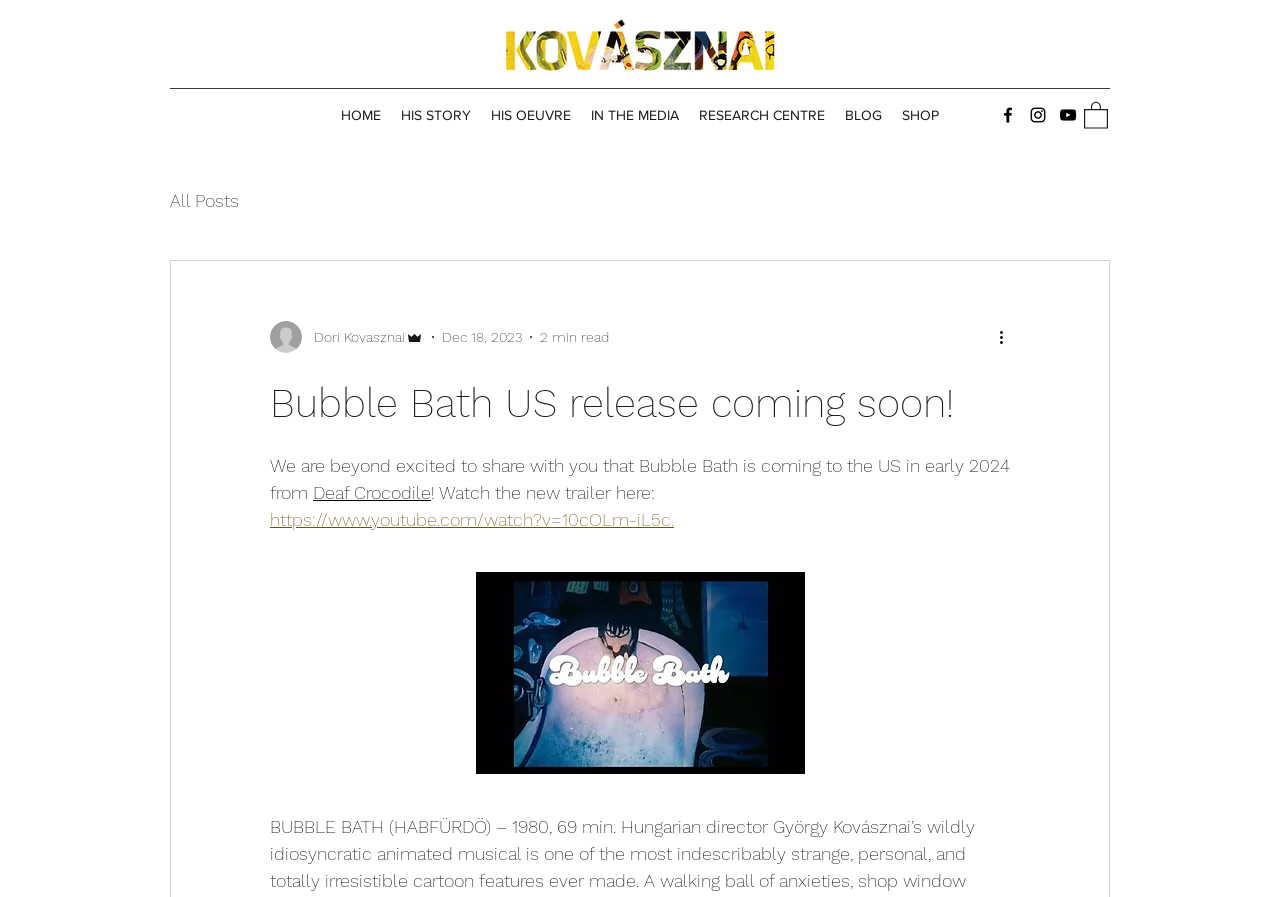Identify the bounding box coordinates of the region that should be clicked to execute the following instruction: "Click the logo".

[0.391, 0.018, 0.609, 0.084]